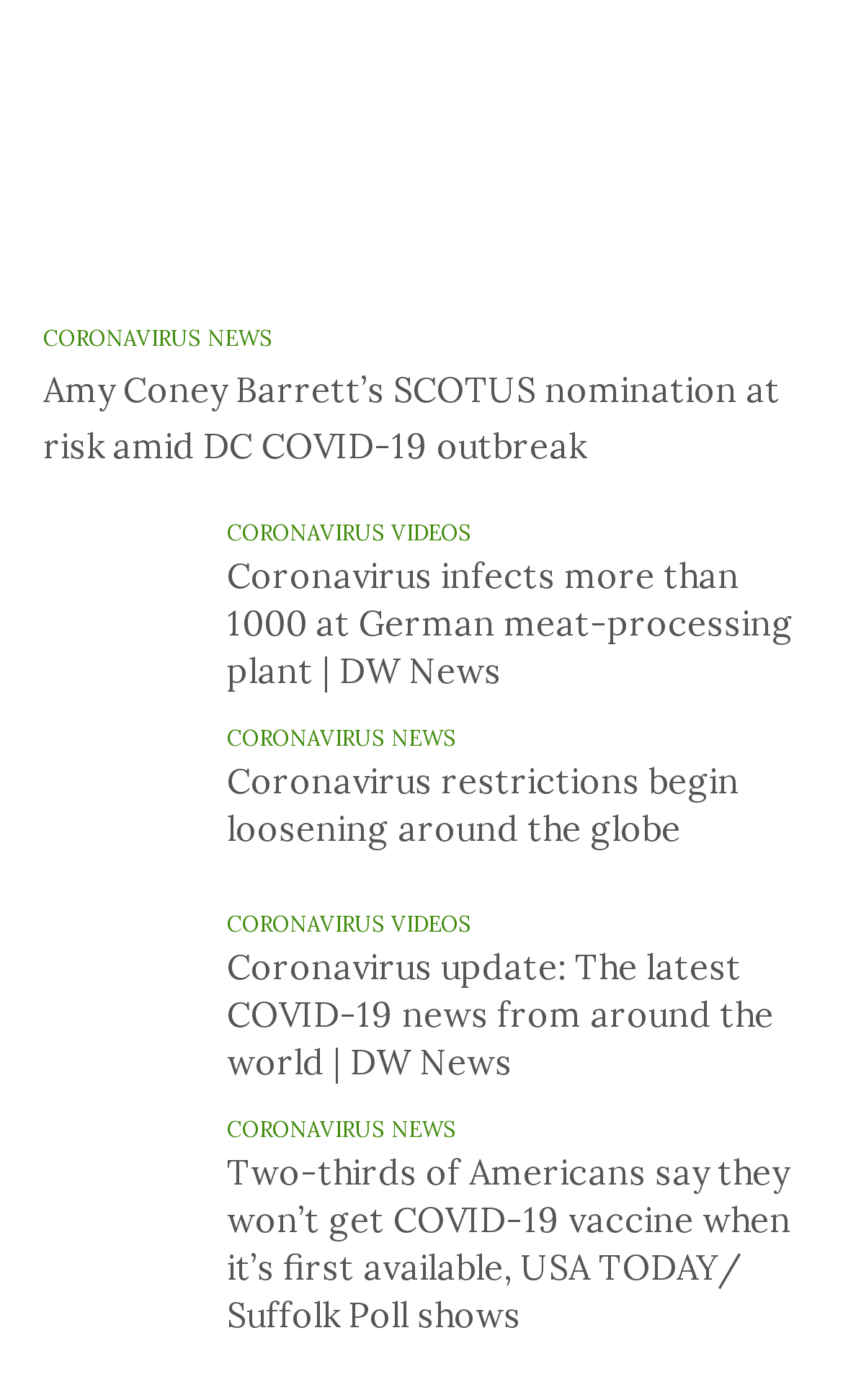What is the topic of the news articles on this page?
Provide a detailed and extensive answer to the question.

I observed that all the news article titles and links contain the word 'Coronavirus' or 'COVID-19', indicating that the topic of the news articles on this page is related to the Coronavirus pandemic.